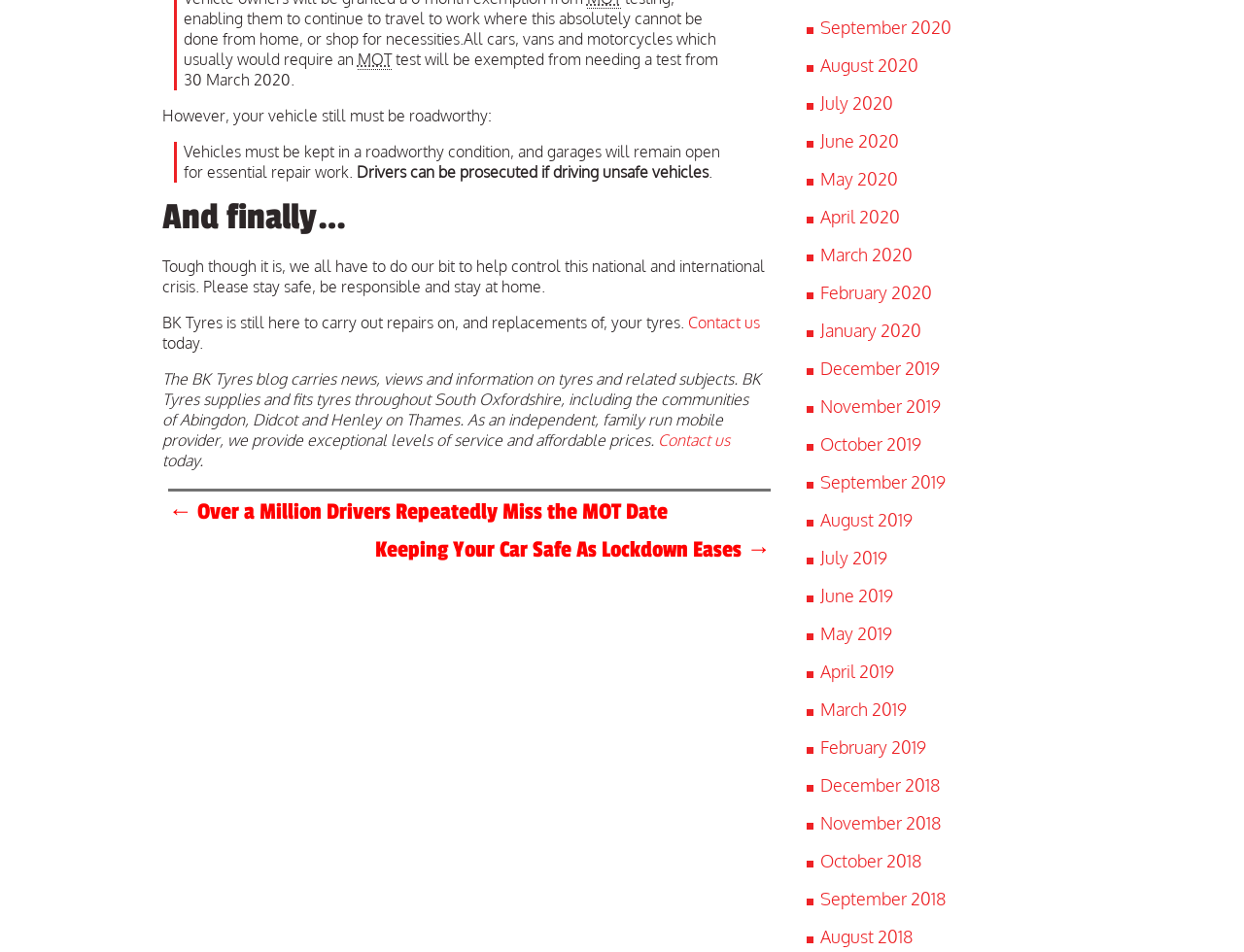Please locate the bounding box coordinates for the element that should be clicked to achieve the following instruction: "Contact us". Ensure the coordinates are given as four float numbers between 0 and 1, i.e., [left, top, right, bottom].

[0.553, 0.329, 0.611, 0.349]